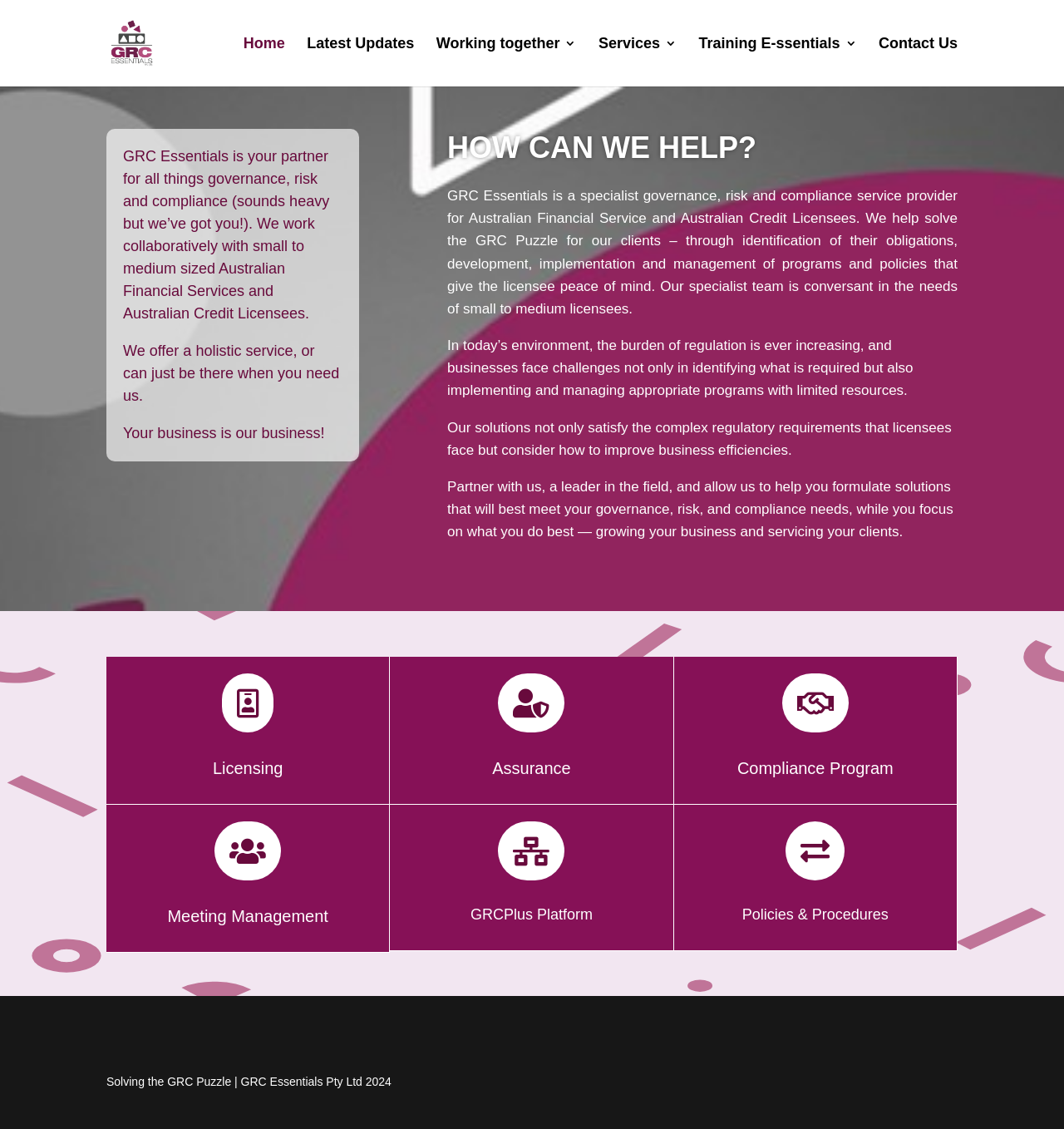What services does GRC Essentials provide?
Refer to the image and offer an in-depth and detailed answer to the question.

The services provided by GRC Essentials are listed in the middle section of the webpage, with headings such as 'Licensing', 'Assurance', 'Compliance Program', and more. These headings are accompanied by icons and brief descriptions of each service.